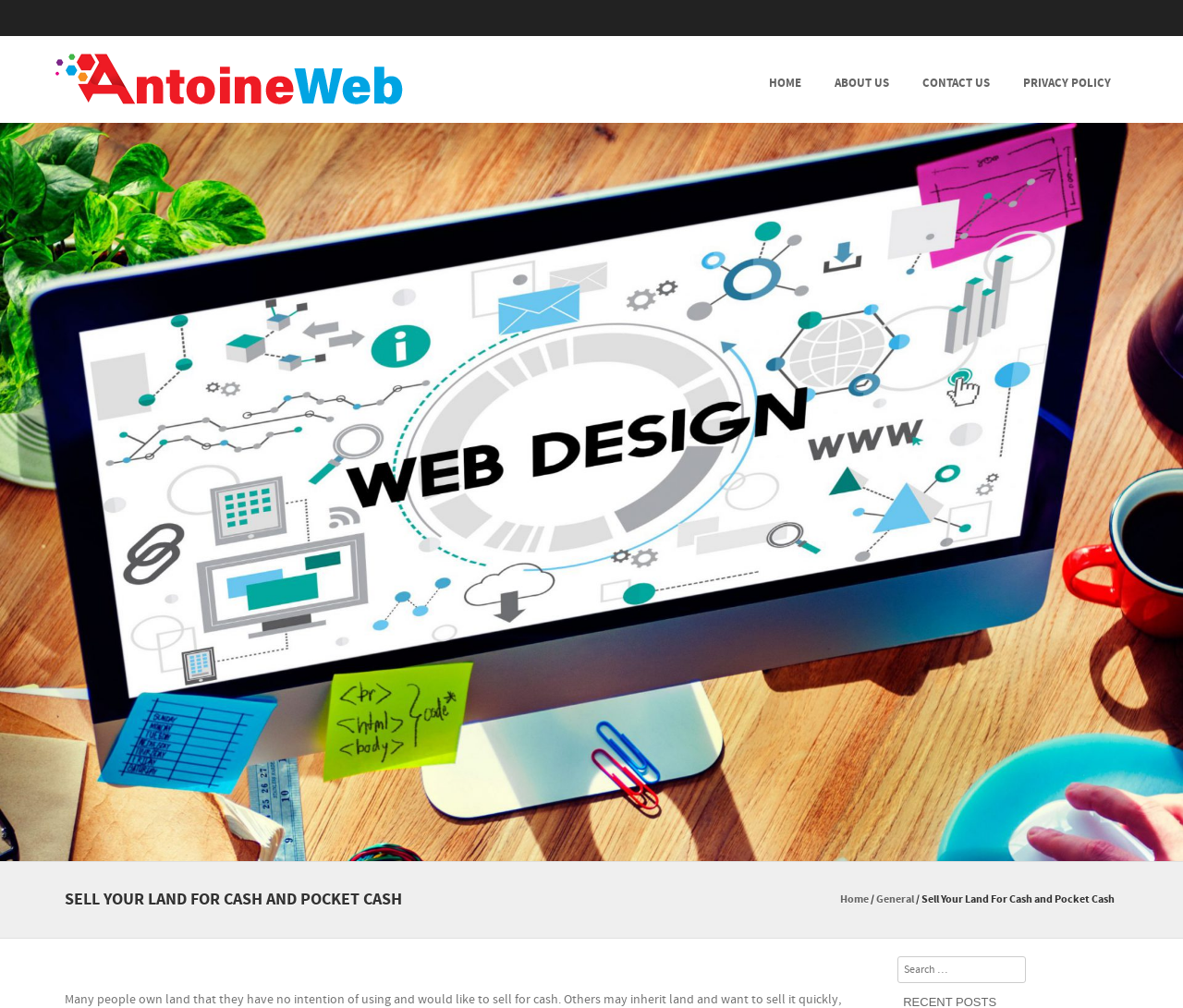Please determine the bounding box coordinates of the section I need to click to accomplish this instruction: "go to the HOME page".

[0.636, 0.036, 0.691, 0.122]